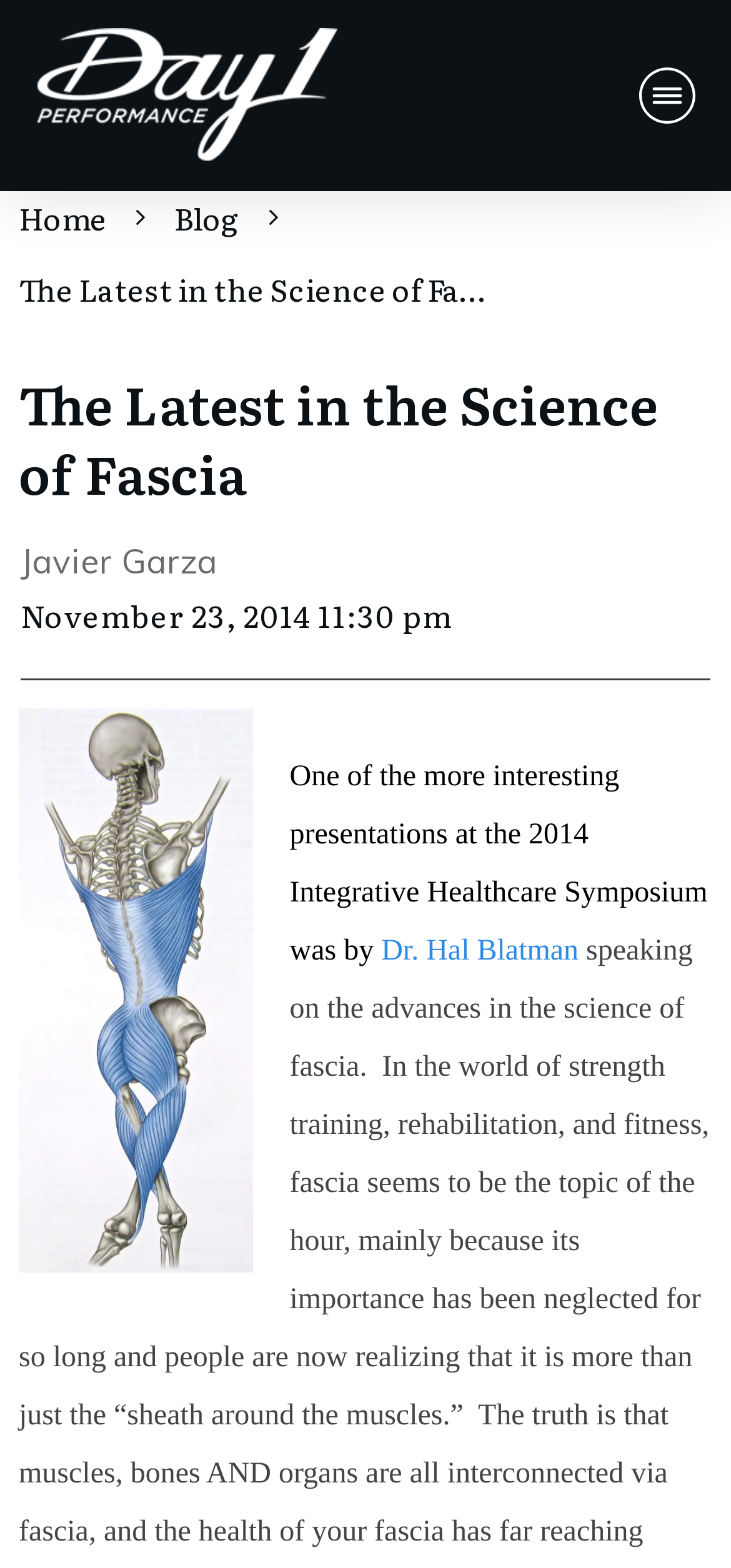Identify the bounding box of the HTML element described here: "Blog". Provide the coordinates as four float numbers between 0 and 1: [left, top, right, bottom].

[0.238, 0.122, 0.328, 0.156]